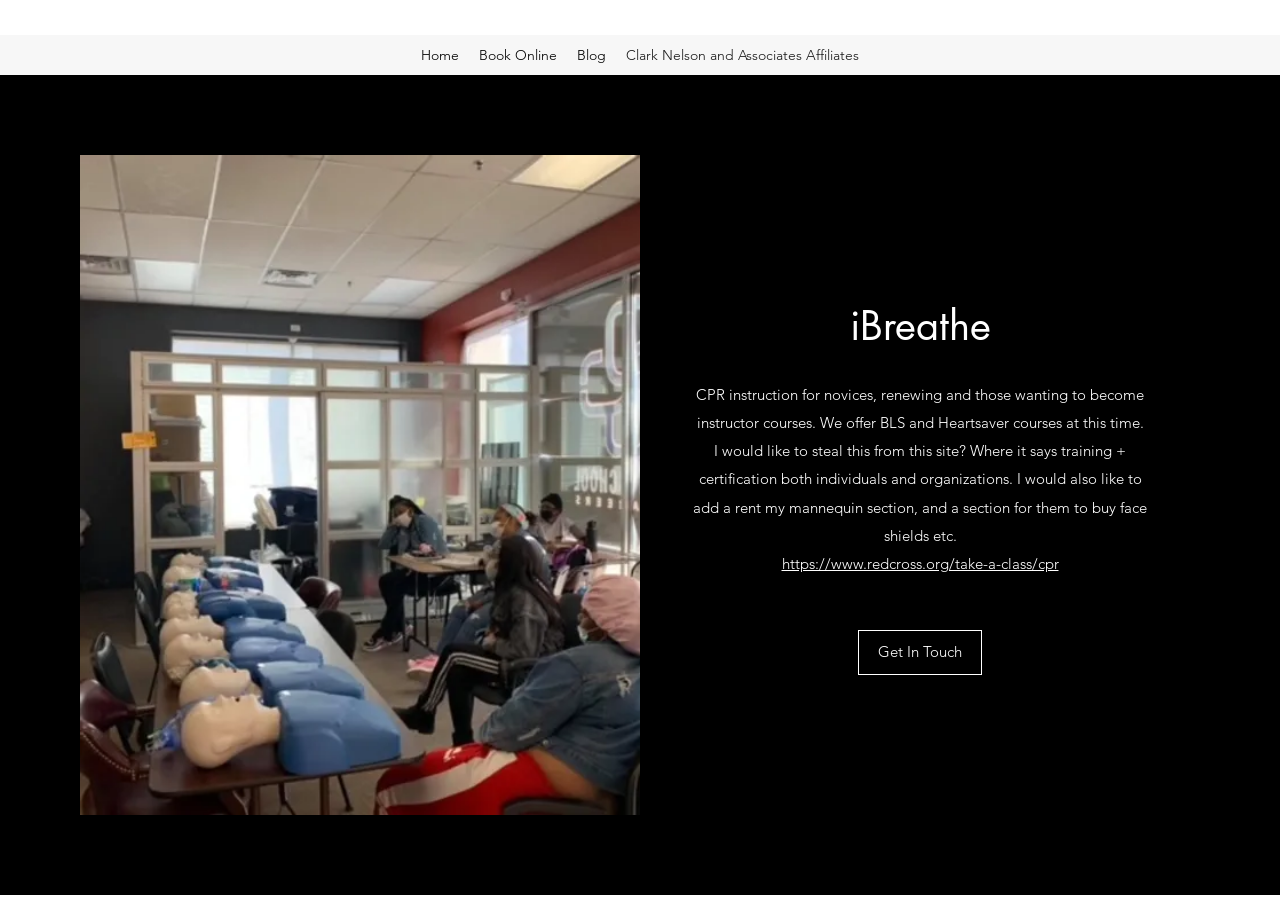Please determine the bounding box coordinates, formatted as (top-left x, top-left y, bottom-right x, bottom-right y), with all values as floating point numbers between 0 and 1. Identify the bounding box of the region described as: Book Online

[0.366, 0.044, 0.443, 0.077]